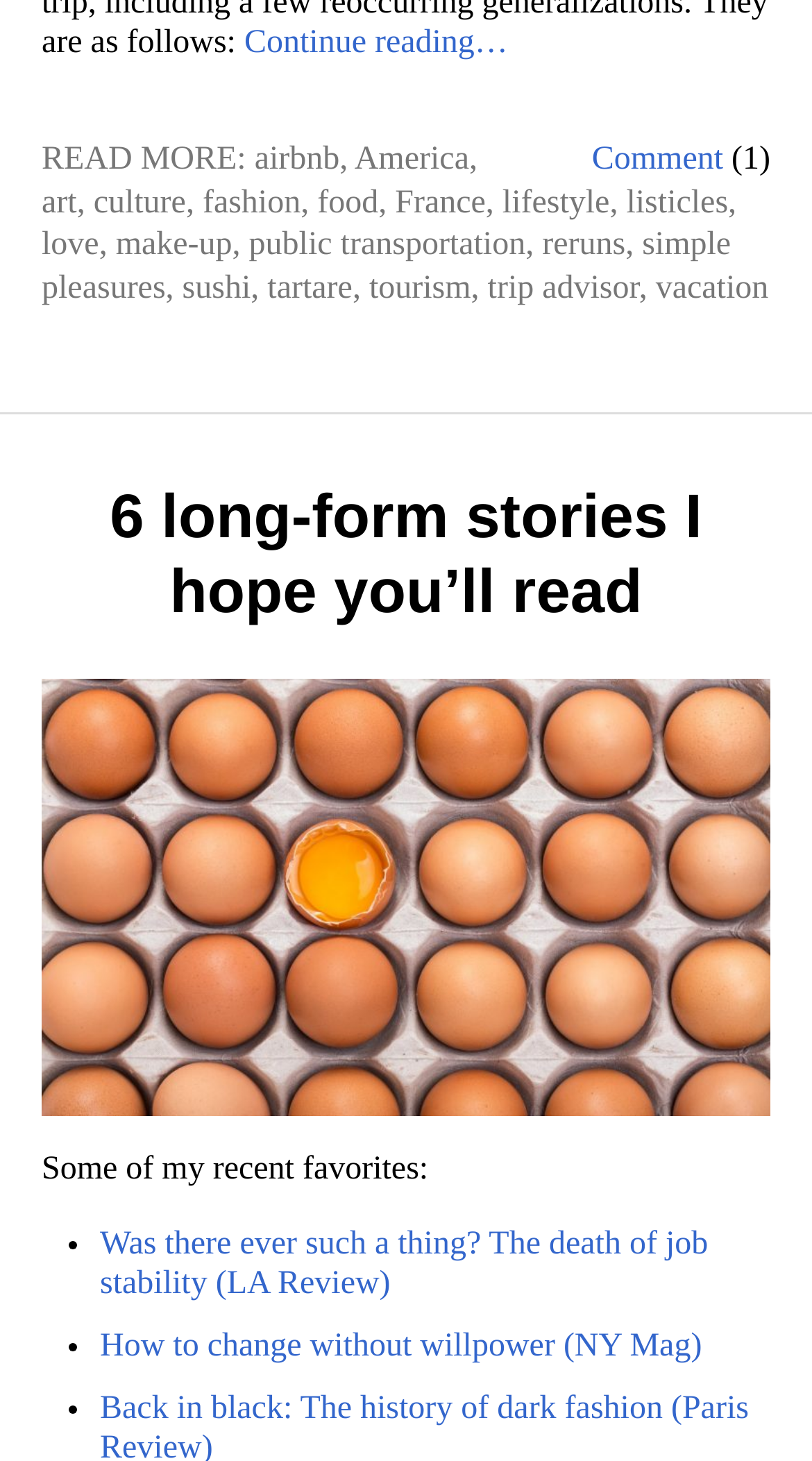Please find the bounding box for the following UI element description. Provide the coordinates in (top-left x, top-left y, bottom-right x, bottom-right y) format, with values between 0 and 1: July 29, 2022

None